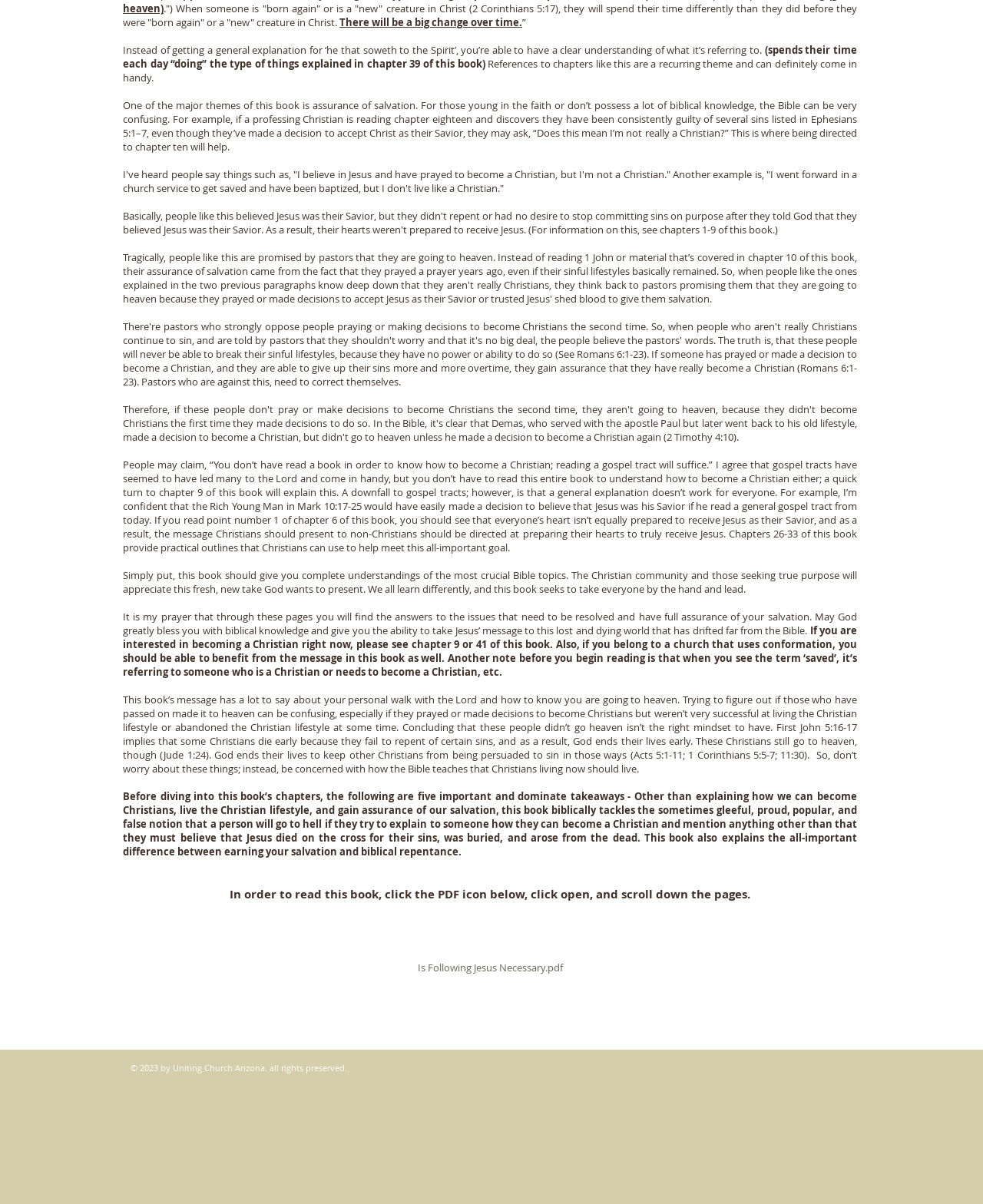What is the difference between earning salvation and biblical repentance?
Please provide a single word or phrase as your answer based on the screenshot.

Explained in the book